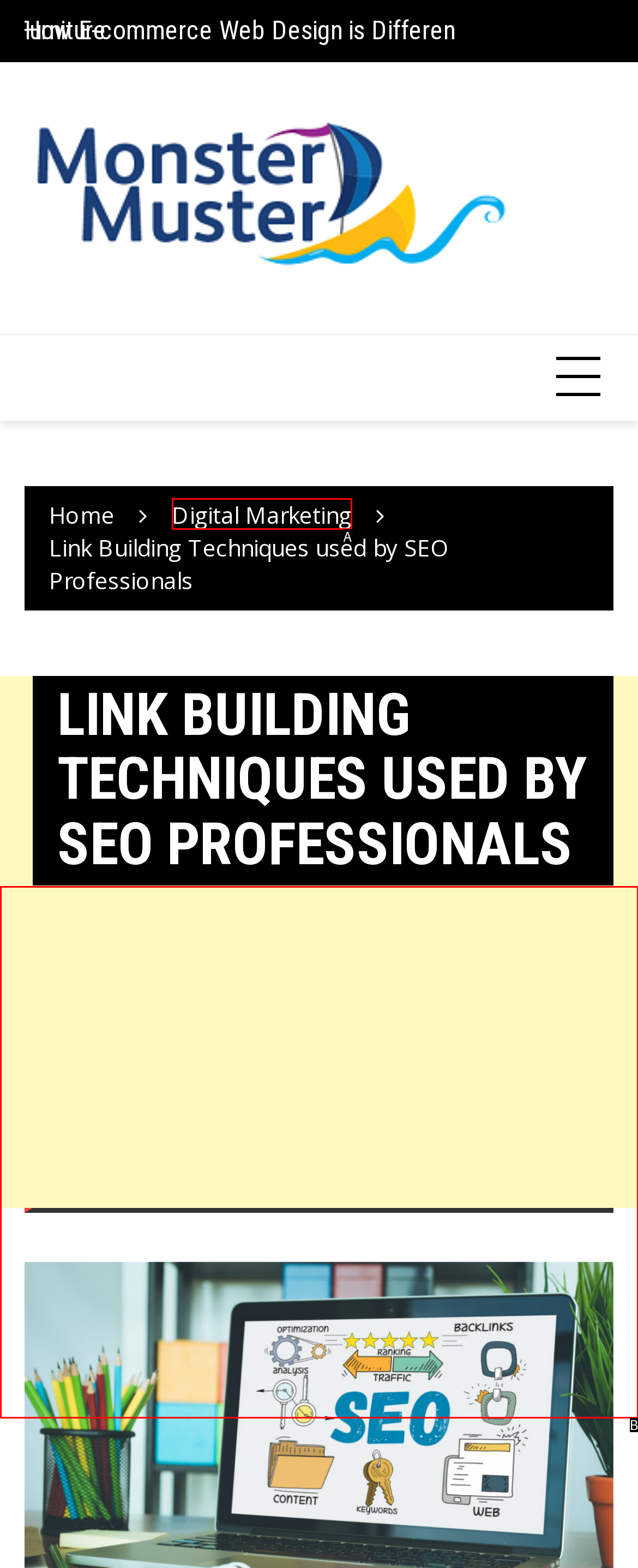Identify the HTML element that corresponds to the following description: Digital Marketing Provide the letter of the best matching option.

A